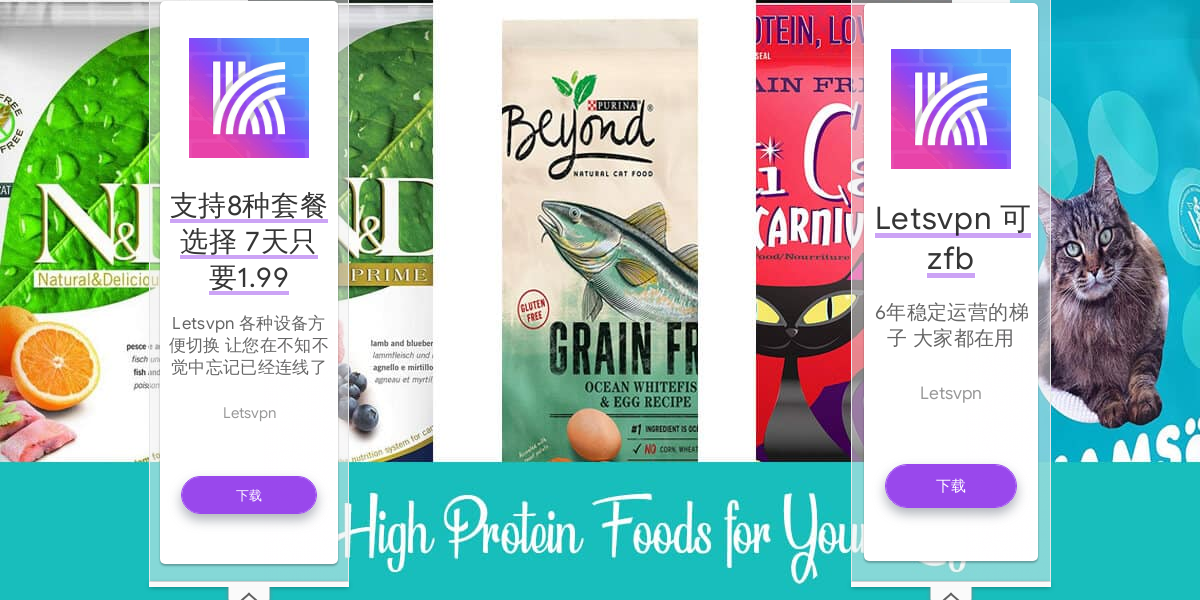From the image, can you give a detailed response to the question below:
What is the background color of the banner?

The background is adorned with an inviting turquoise banner reading 'High Protein Foods for You', reinforcing the message of nutritious, protein-dense options available for cats, perfect for health-conscious pet owners.